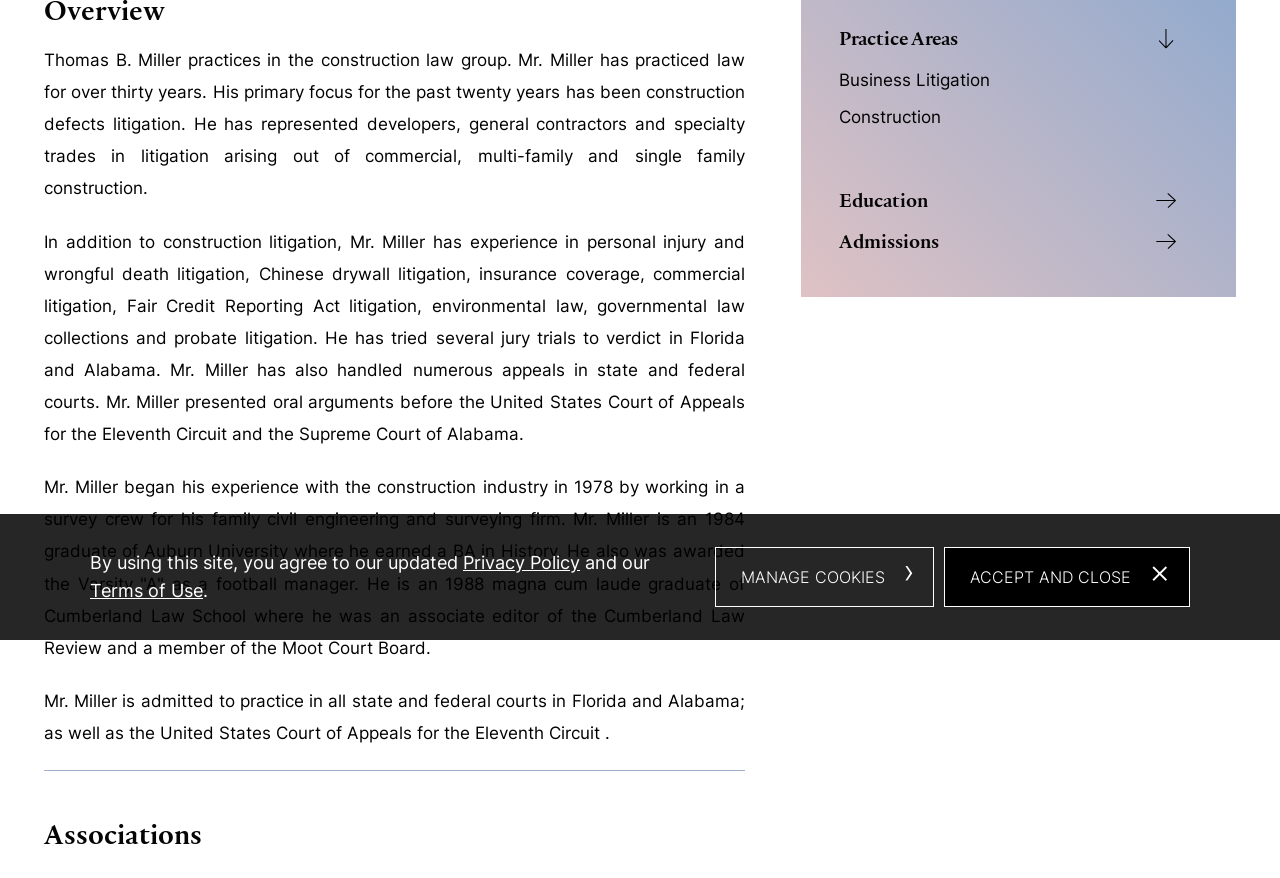Please determine the bounding box coordinates for the element with the description: "Education".

[0.656, 0.215, 0.936, 0.243]